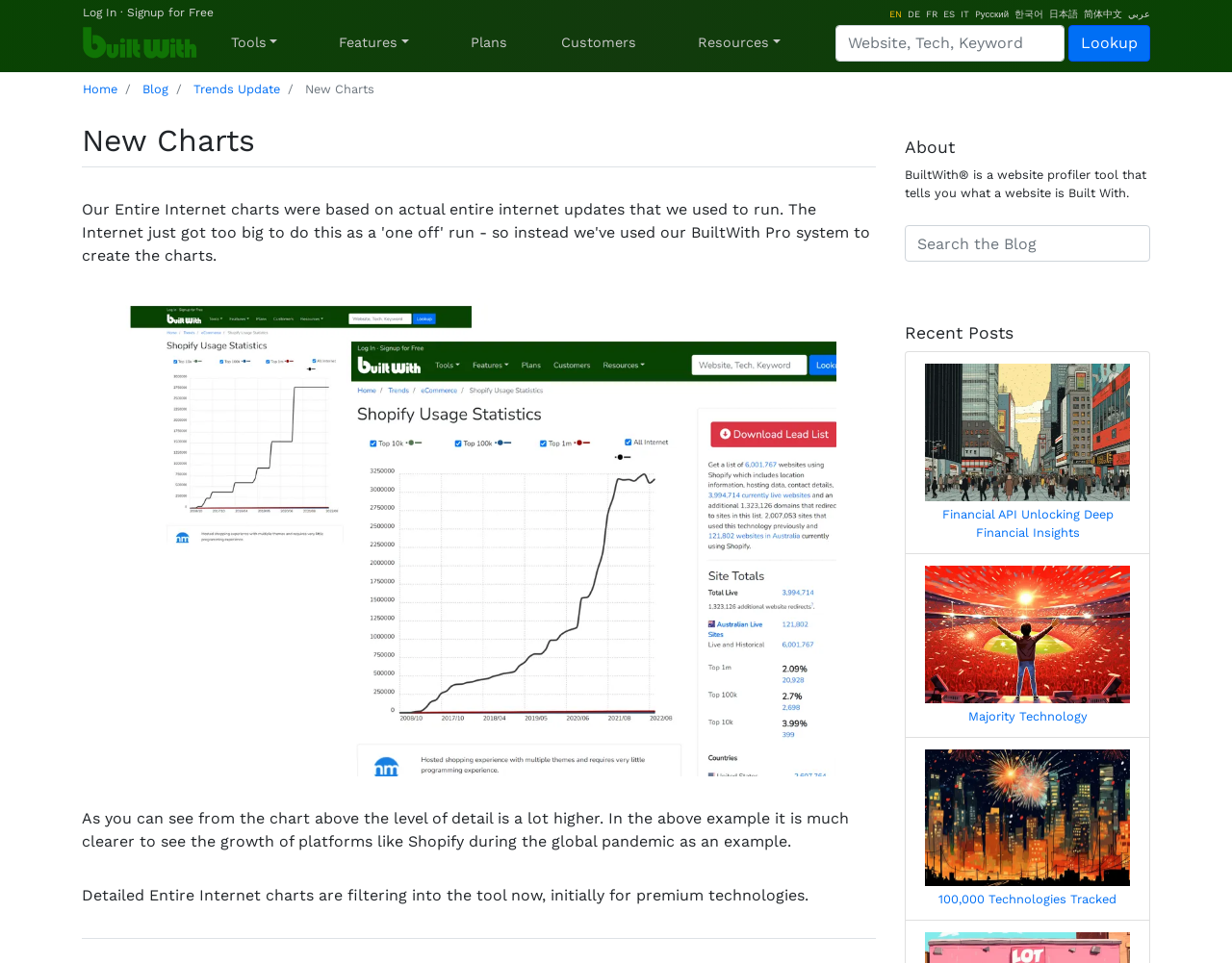Determine the bounding box coordinates of the section I need to click to execute the following instruction: "View recent posts". Provide the coordinates as four float numbers between 0 and 1, i.e., [left, top, right, bottom].

[0.734, 0.336, 0.934, 0.357]